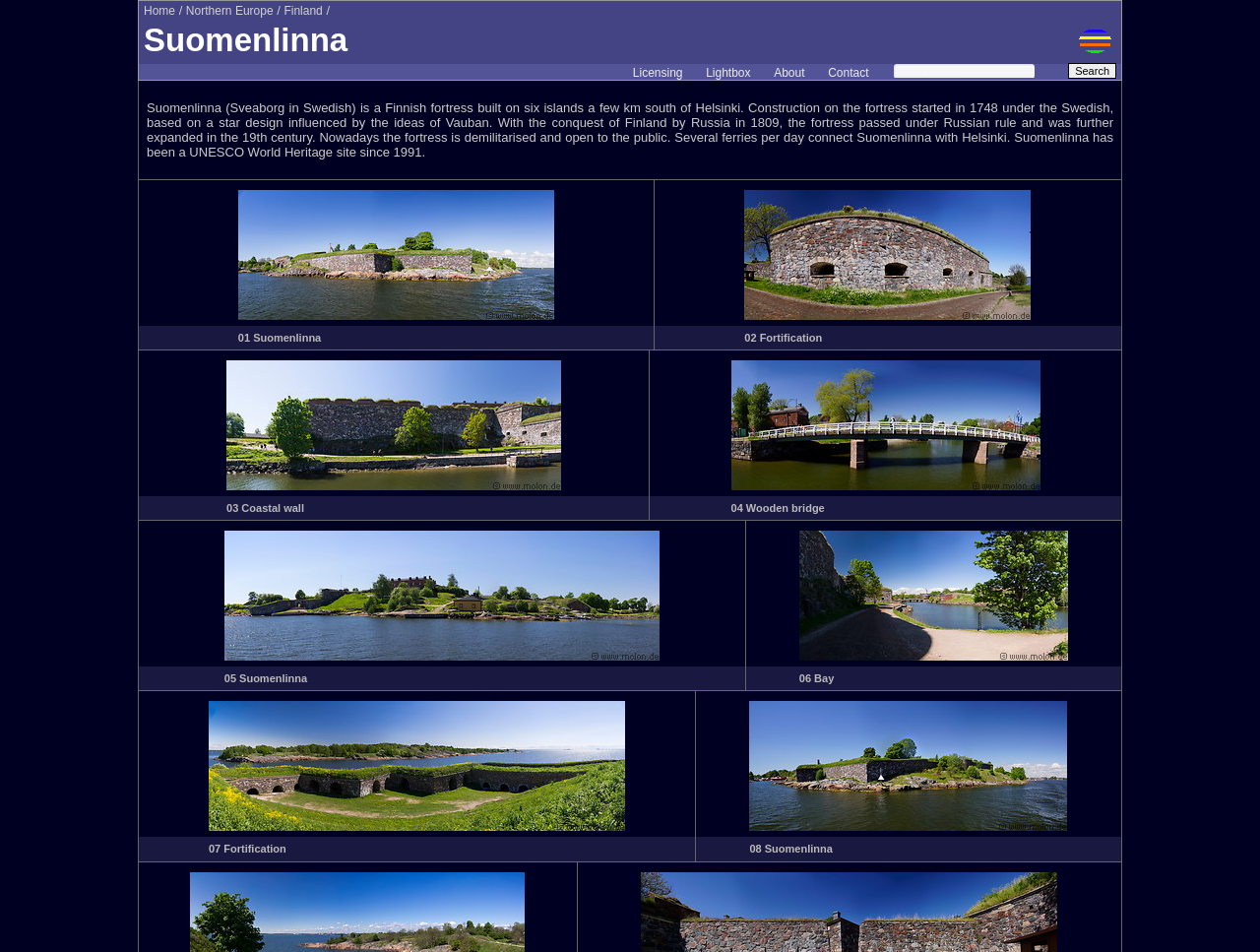Provide the bounding box coordinates for the area that should be clicked to complete the instruction: "Go to Home page".

[0.114, 0.004, 0.139, 0.019]